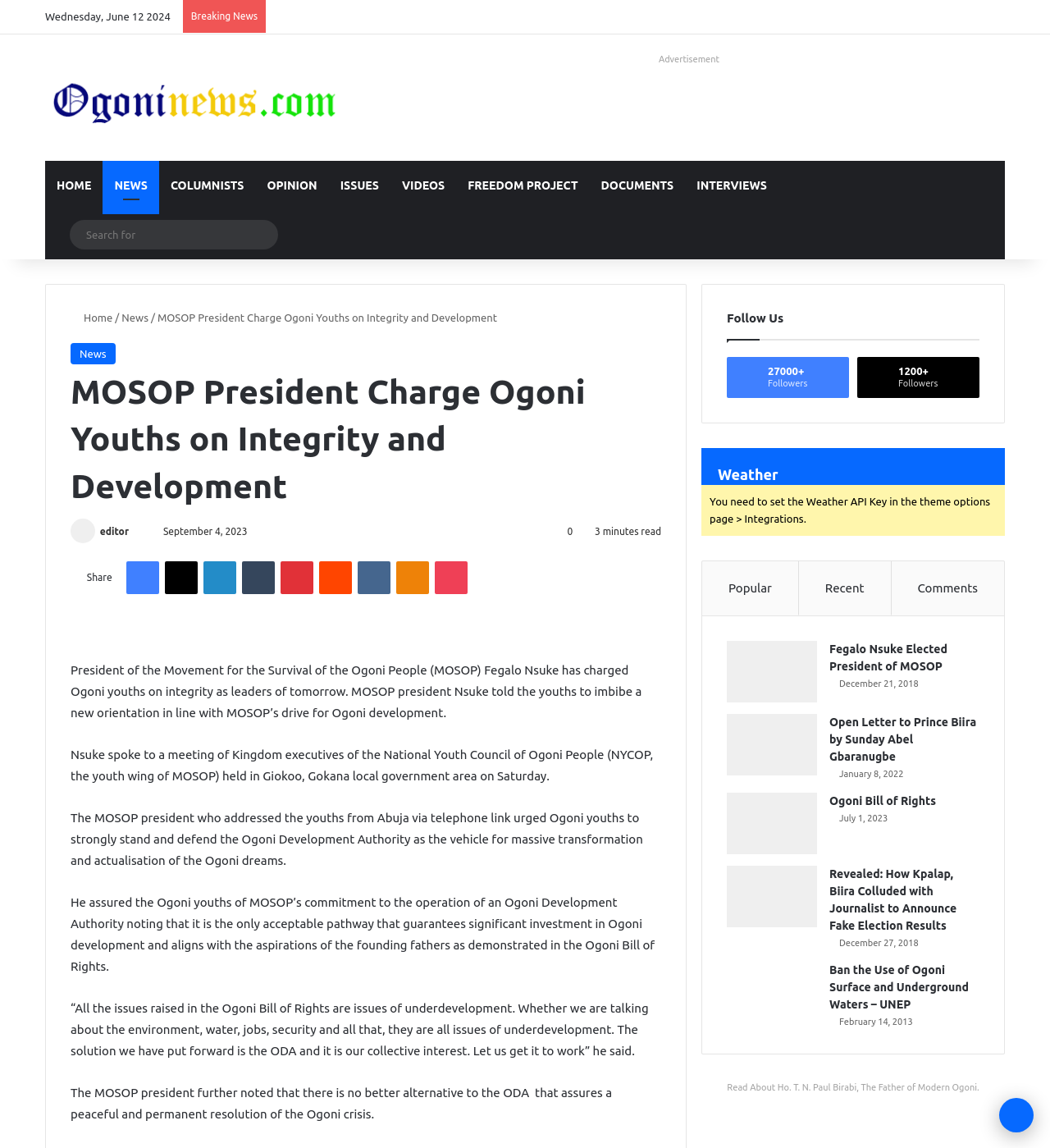Identify the webpage's primary heading and generate its text.

MOSOP President Charge Ogoni Youths on Integrity and Development